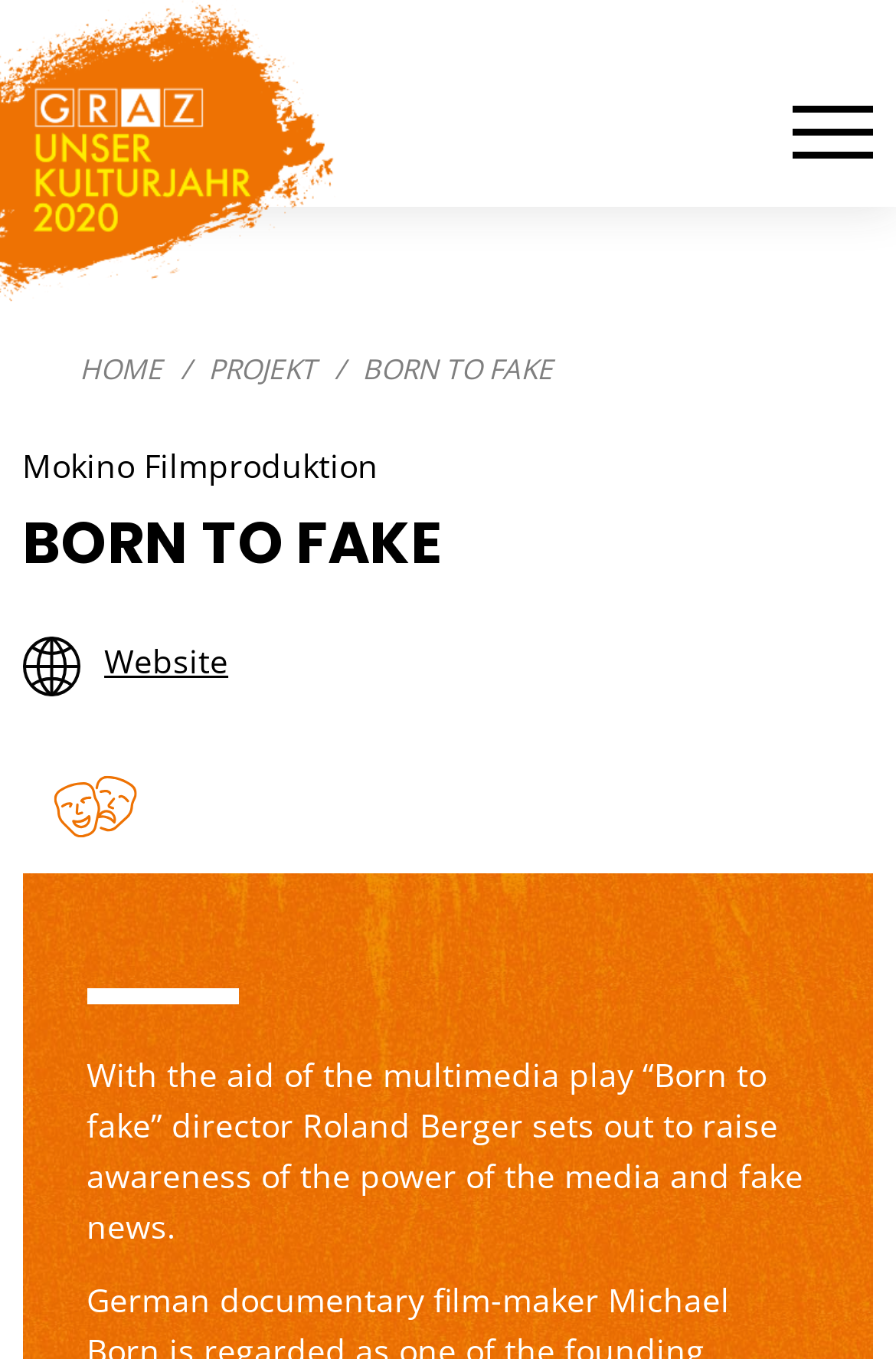What is the purpose of the director's multimedia play?
Give a thorough and detailed response to the question.

I found the answer by reading the static text element located in the middle of the webpage, which describes the purpose of the director's multimedia play 'Born to fake'.